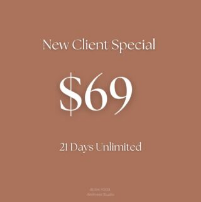Provide a brief response using a word or short phrase to this question:
How many days of unlimited yoga classes are offered?

21 days